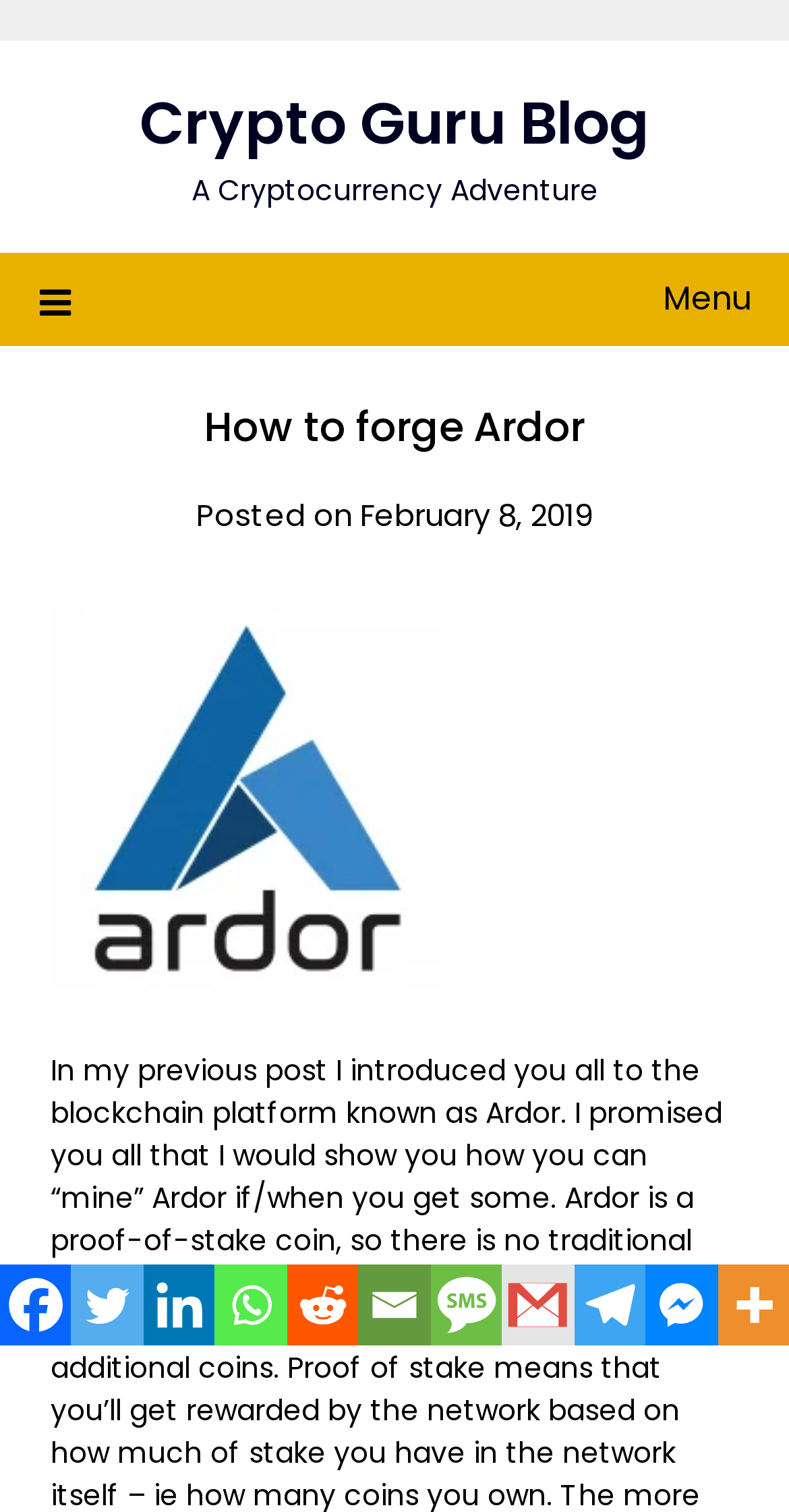Write a detailed summary of the webpage.

The webpage is about learning how to stake and forge Ardor, a cryptocurrency, and earning Ardor coins. At the top left, there is a link to "Crypto Guru Blog" and a static text "A Cryptocurrency Adventure" is positioned to its right. 

On the top right, there is a menu icon represented by "\uf0c9" which, when expanded, reveals a header section containing the title "How to forge Ardor" and a static text "Posted on February 8, 2019" below it. 

Below the header section, there are nine social media links, including Facebook, Twitter, Linkedin, and others, aligned horizontally from left to right at the bottom of the page. Each link has an icon, and the last link, "More", has an accompanying image.